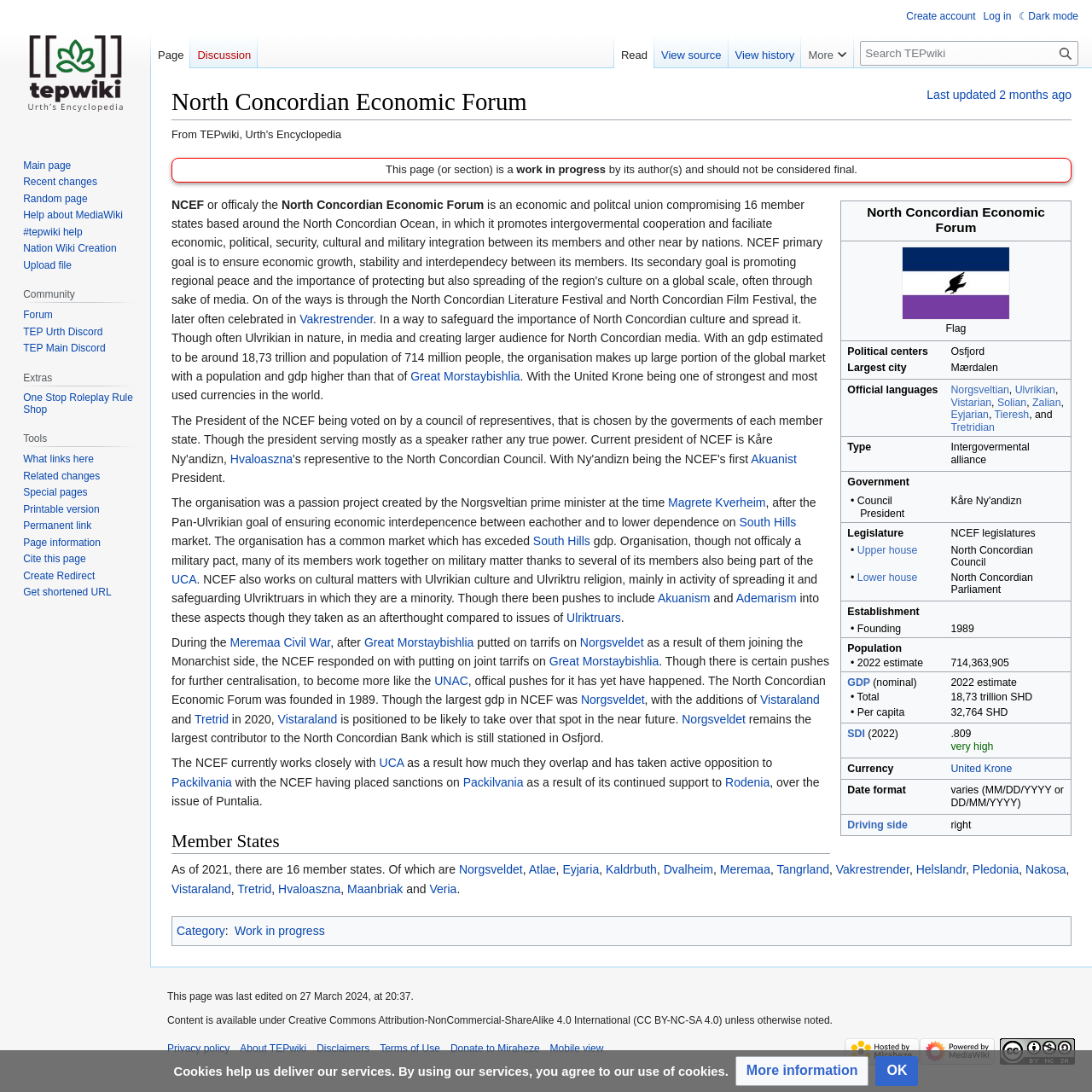Identify the main title of the webpage and generate its text content.

North Concordian Economic Forum